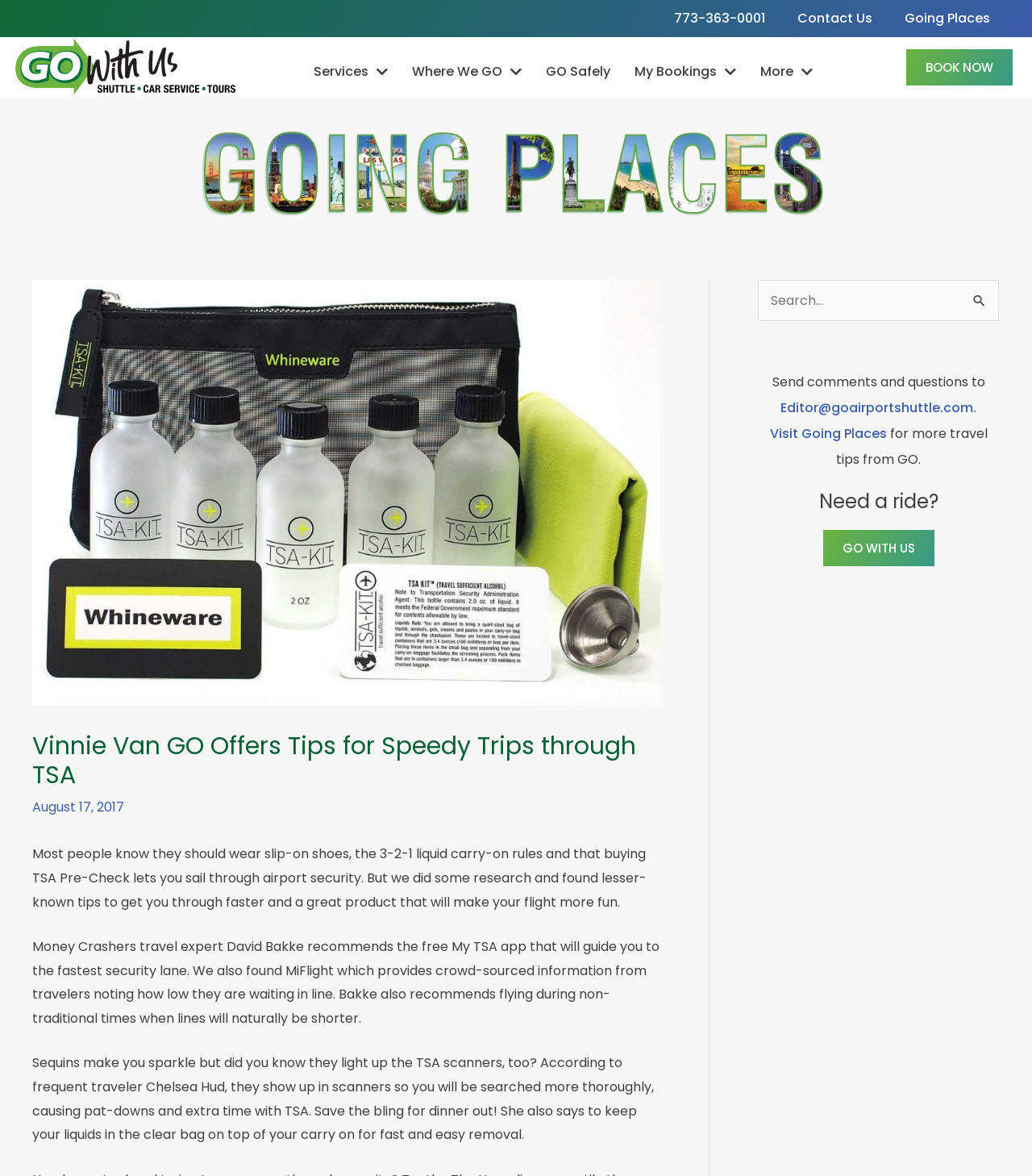Find the bounding box coordinates of the element's region that should be clicked in order to follow the given instruction: "Contact GO Airport Shuttle". The coordinates should consist of four float numbers between 0 and 1, i.e., [left, top, right, bottom].

[0.757, 0.0, 0.861, 0.032]